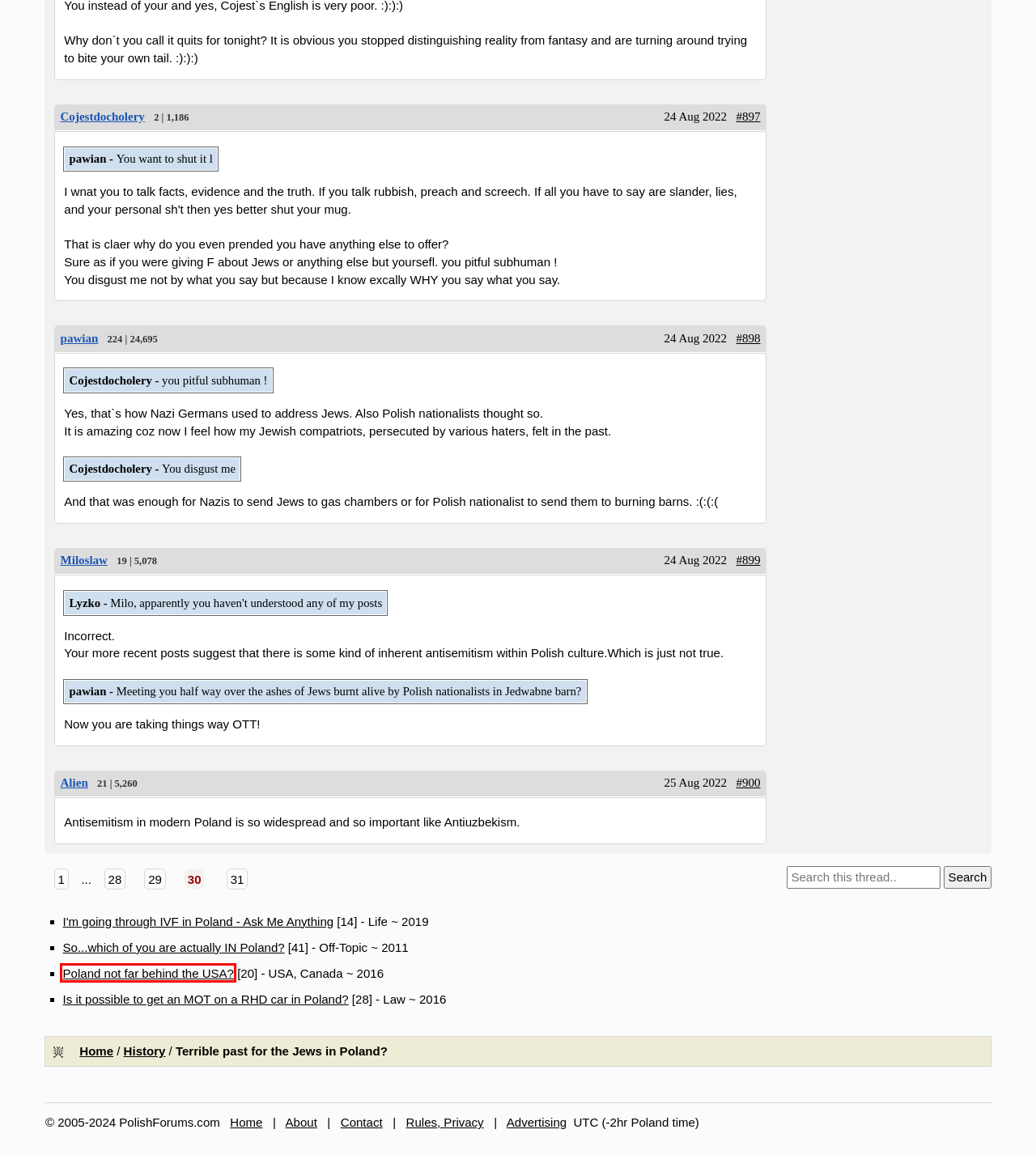You are looking at a screenshot of a webpage with a red bounding box around an element. Determine the best matching webpage description for the new webpage resulting from clicking the element in the red bounding box. Here are the descriptions:
A. I'm going through IVF in Poland - Ask Me Anything
B. Terrible past for the Jews in Poland?
C. Is it possible to get an MOT on a RHD car in Poland?
D. So...which of you are actually IN Poland?
E. Targeted Advertising for Your Poland-Related Business
F. Poland not far behind the USA?
G. About Us
H. Contact Us

F